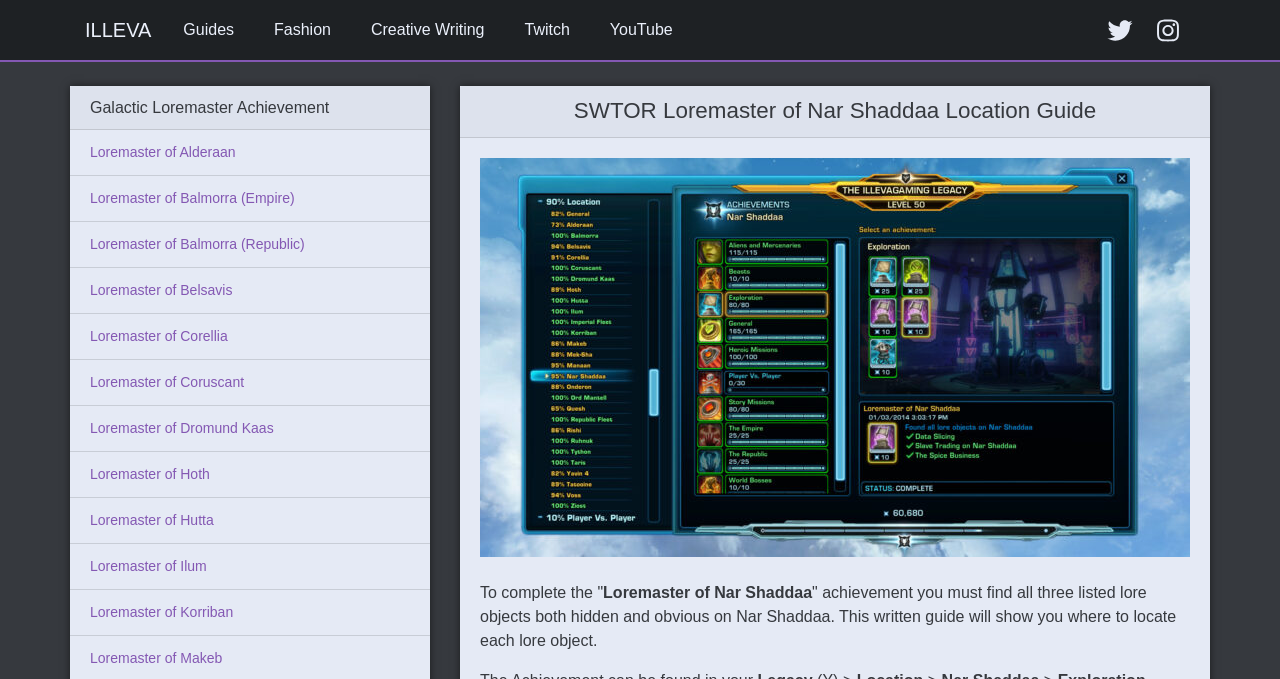Identify the bounding box coordinates for the UI element described as: "Loremaster of Hutta".

[0.07, 0.754, 0.167, 0.778]